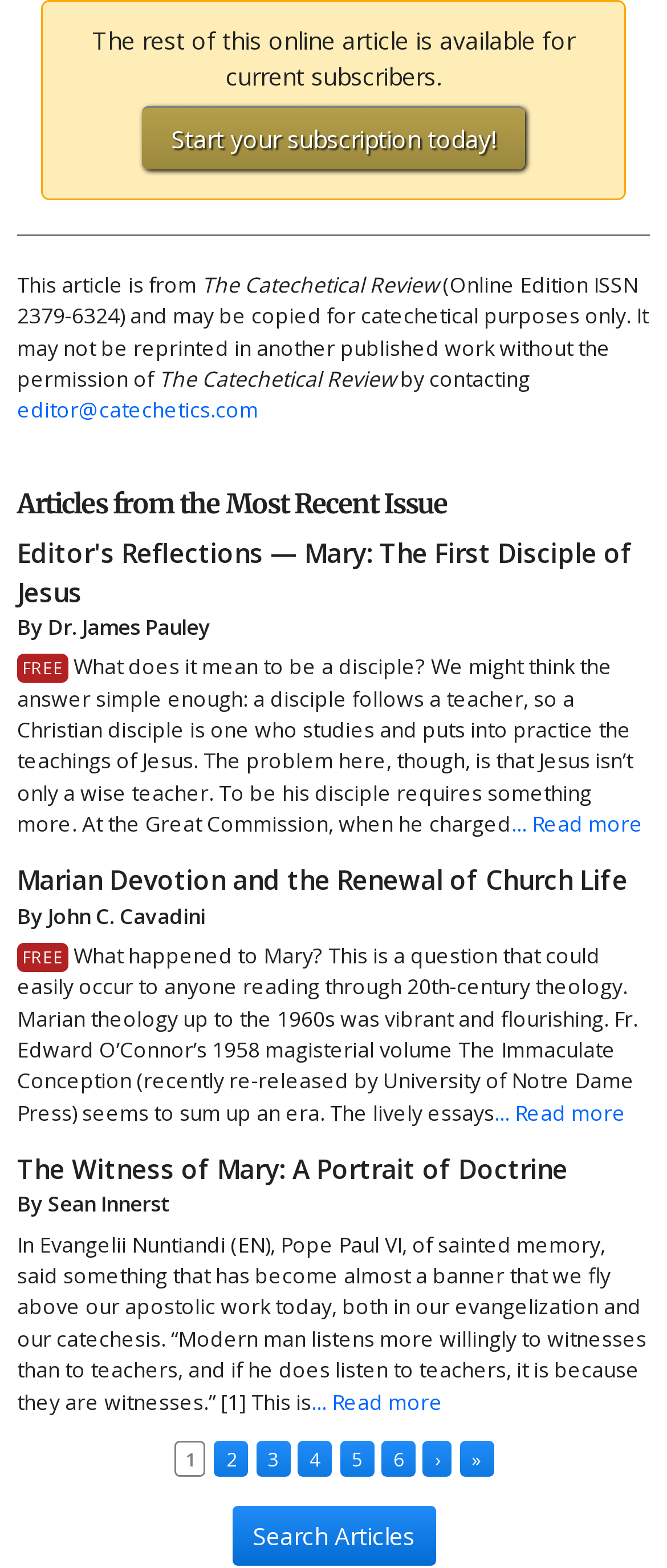Determine the bounding box coordinates of the target area to click to execute the following instruction: "Search Articles."

[0.347, 0.961, 0.653, 0.999]